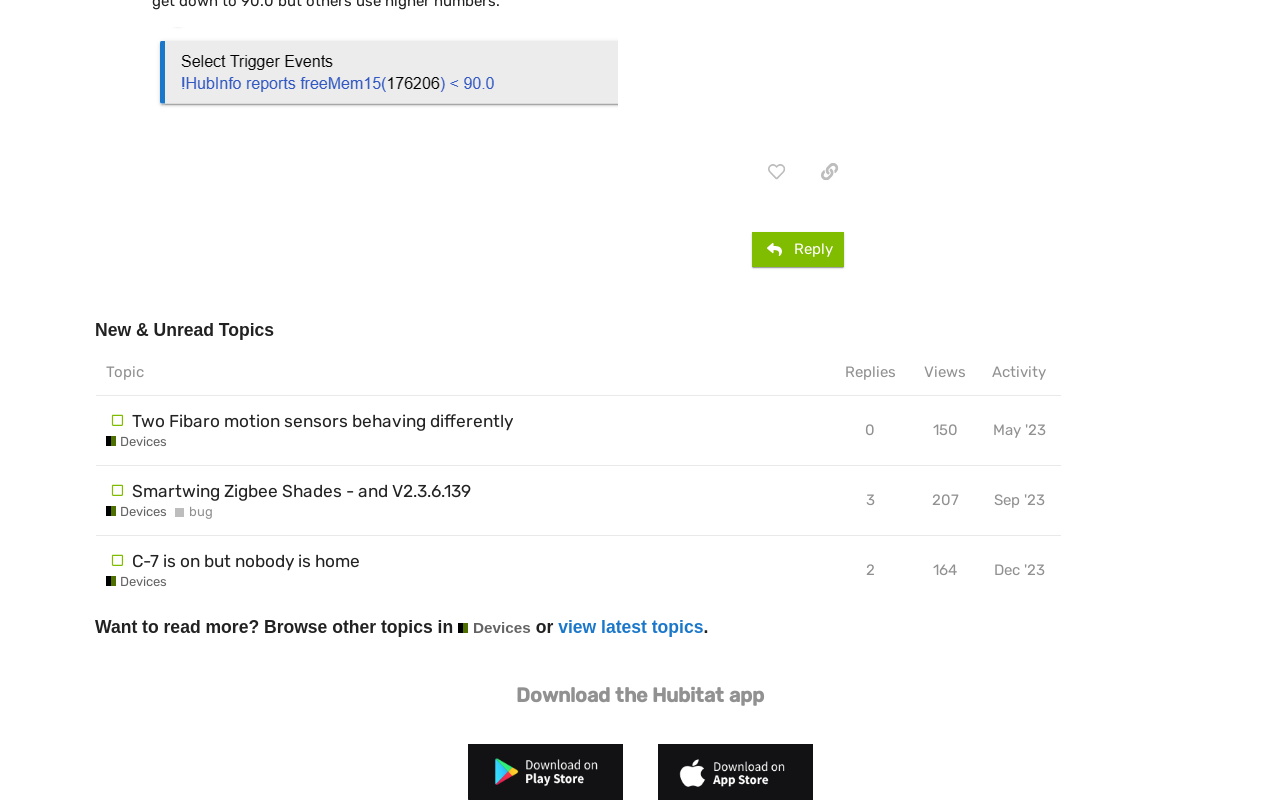Kindly respond to the following question with a single word or a brief phrase: 
What is the category of the topic 'C-7 is on but nobody is home'?

Devices